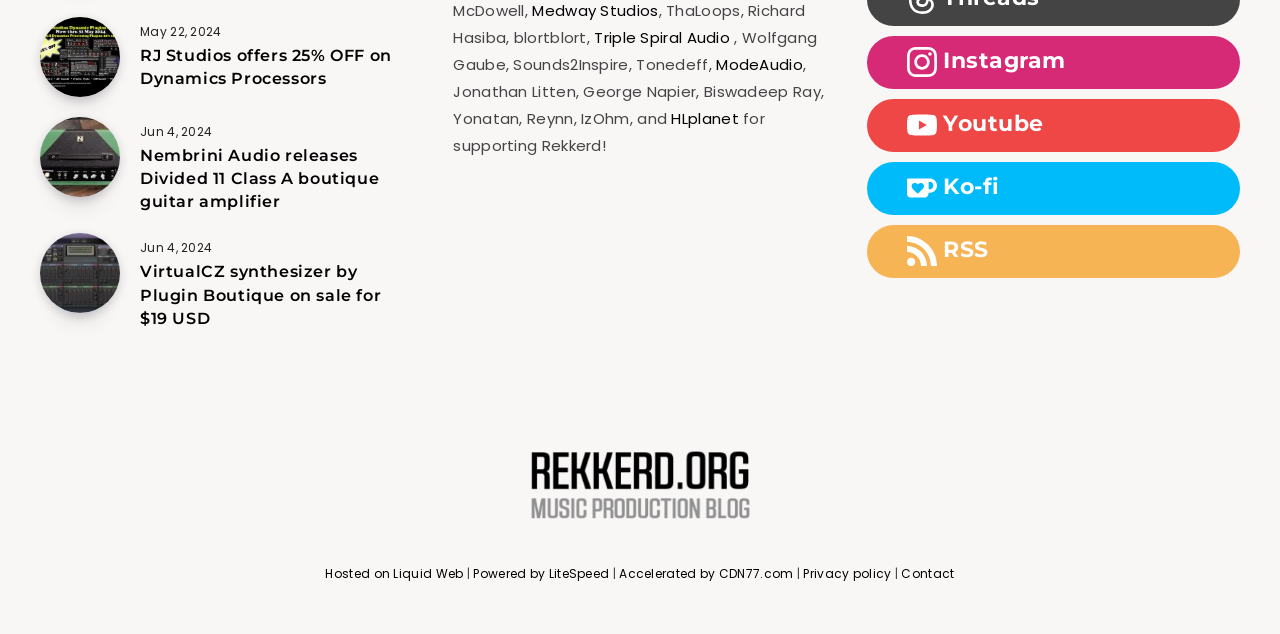Find and provide the bounding box coordinates for the UI element described here: "HLplanet". The coordinates should be given as four float numbers between 0 and 1: [left, top, right, bottom].

[0.525, 0.17, 0.577, 0.211]